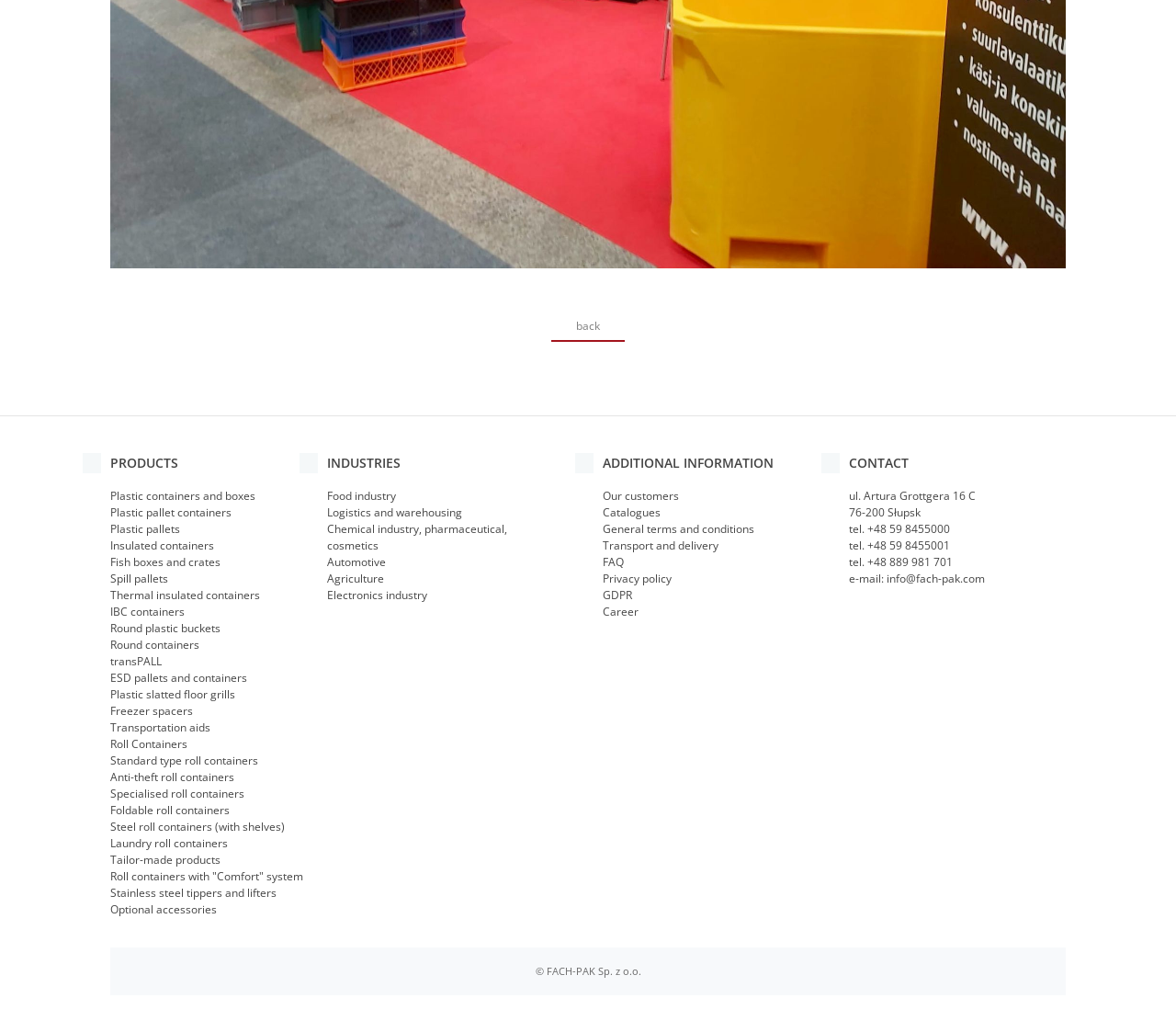Identify the bounding box coordinates for the UI element described as follows: "Chemical industry, pharmaceutical, cosmetics". Ensure the coordinates are four float numbers between 0 and 1, formatted as [left, top, right, bottom].

[0.278, 0.505, 0.431, 0.536]